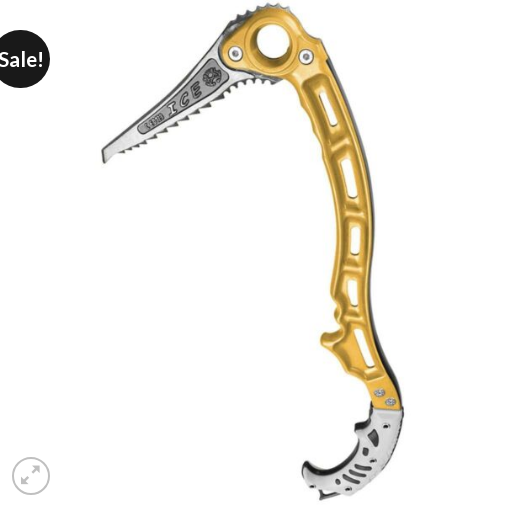What type of terrain is the axe designed for?
Please provide a full and detailed response to the question.

According to the caption, the Grivel Machine 3.0 Ice Axe is specifically designed for use on ice and mixed terrain, making it an ideal tool for climbers and adventurers who need a reliable and versatile axe for their alpine pursuits.